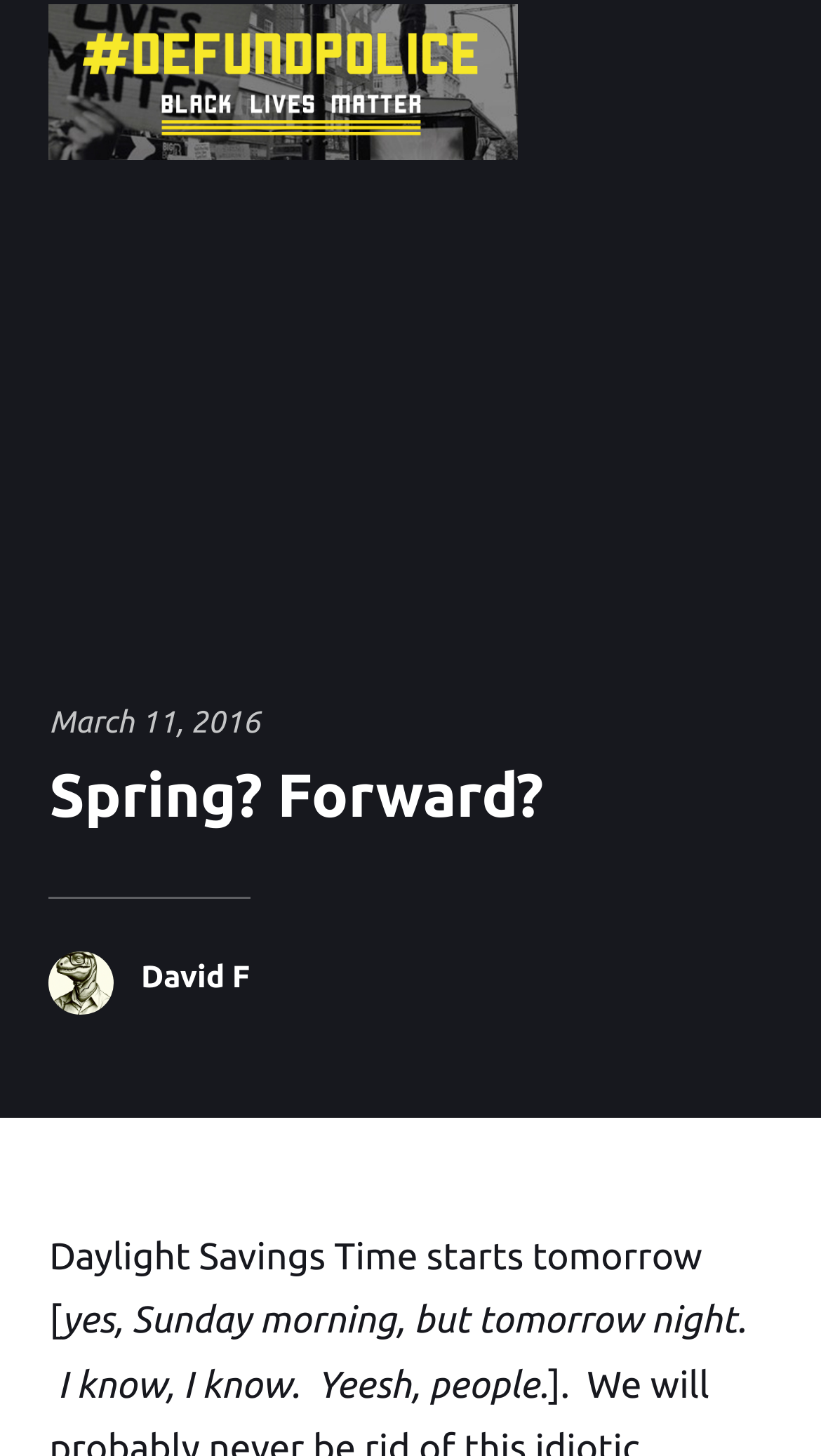Write a detailed summary of the webpage.

The webpage appears to be a blog post titled "Spring? Forward? - Kahomono - Still Lucky, After All These Years". At the top, there is a link and an image with the same title, taking up about half of the screen width. 

Below the title, there is a header section that spans the full width of the screen. Within this section, there is a time element displaying the date "March 11, 2016" on the left side, and a heading "Spring? Forward?" on the right side. 

To the right of the time element, there is a small image of a person, labeled "David F", accompanied by a link with the same name. 

The main content of the blog post starts below the header section. The first paragraph begins with the text "Daylight Savings Time starts tomorrow" and continues with a humorous remark about the time change. The text is divided into two lines, with the second line indented slightly.